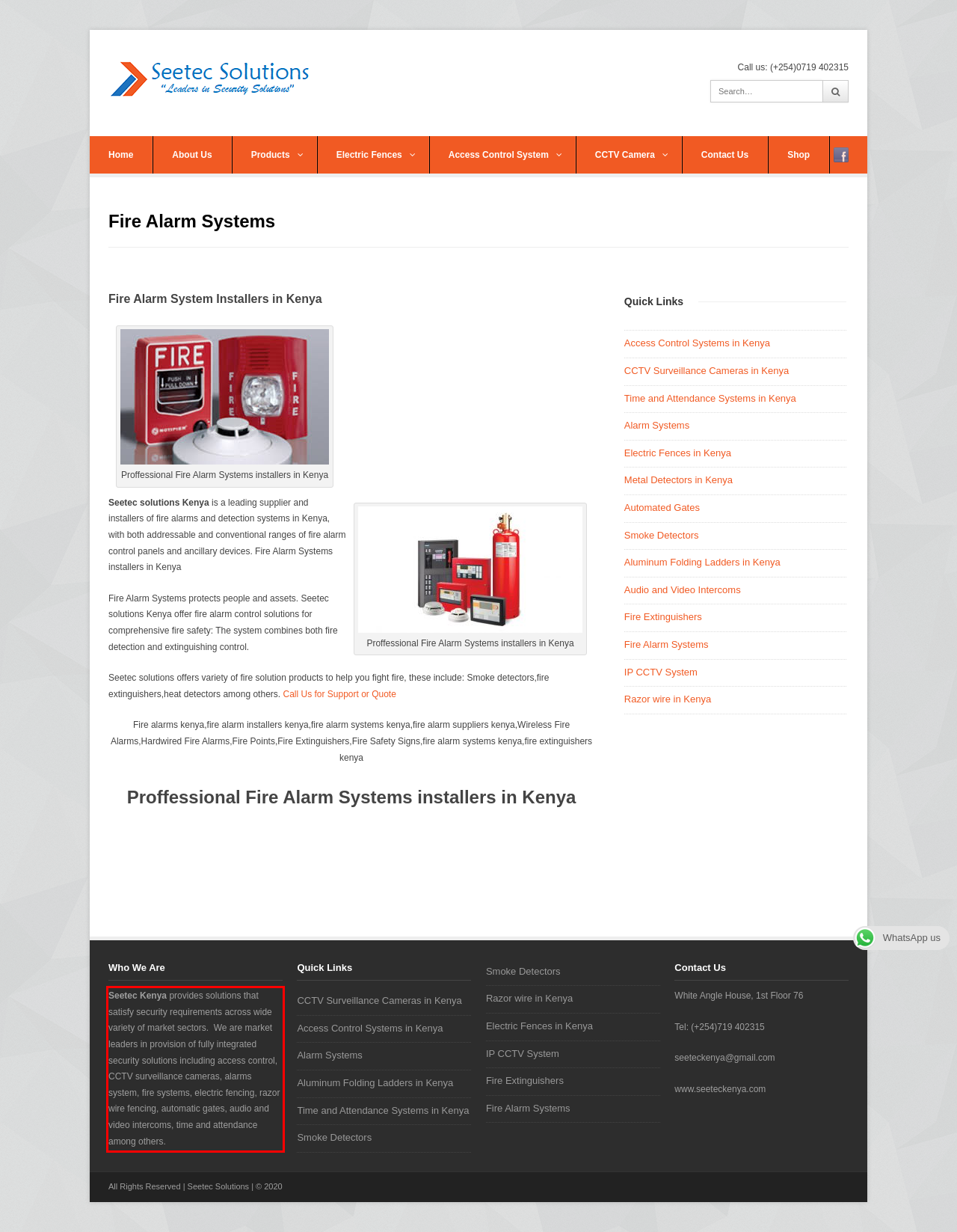Examine the webpage screenshot, find the red bounding box, and extract the text content within this marked area.

Seetec Kenya provides solutions that satisfy security requirements across wide variety of market sectors. We are market leaders in provision of fully integrated security solutions including access control, CCTV surveillance cameras, alarms system, fire systems, electric fencing, razor wire fencing, automatic gates, audio and video intercoms, time and attendance among others.